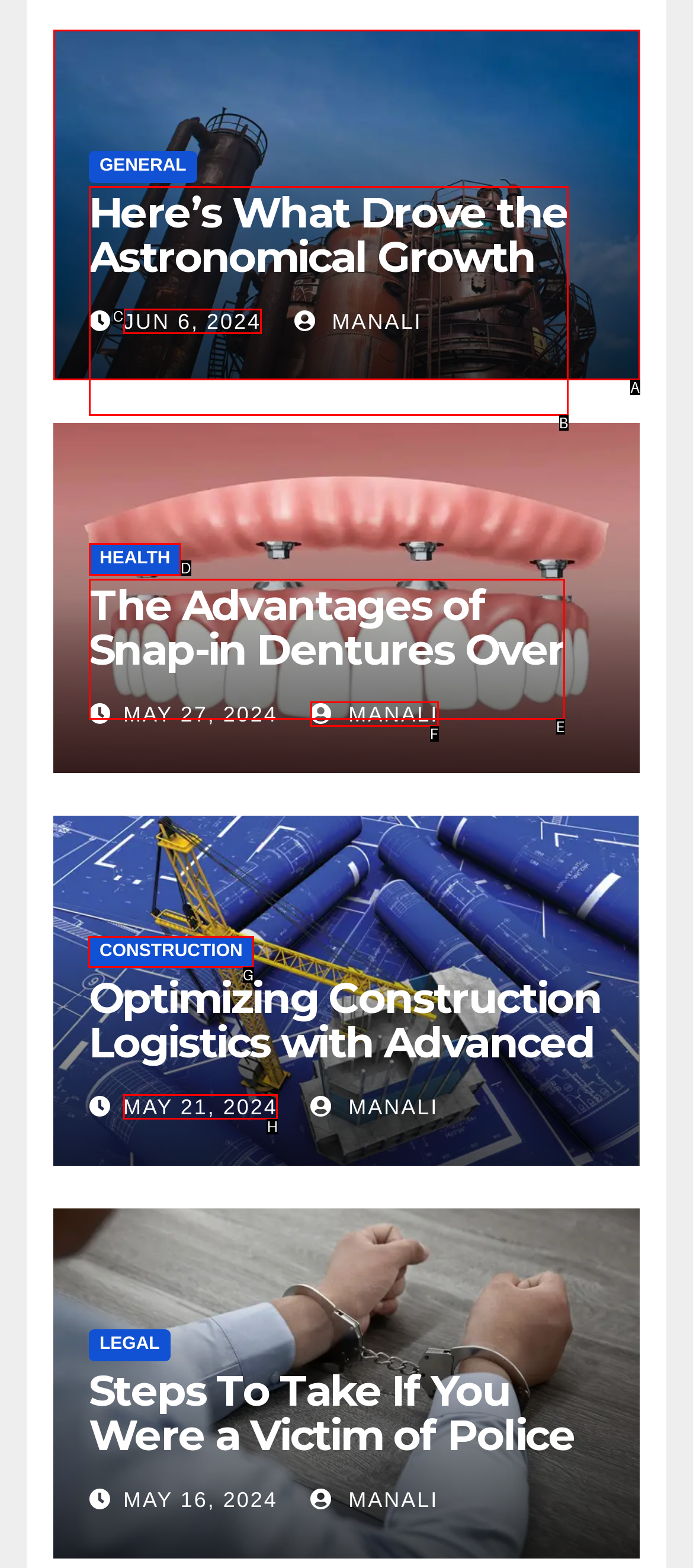Based on the choices marked in the screenshot, which letter represents the correct UI element to perform the task: Explore CONSTRUCTION topics?

G